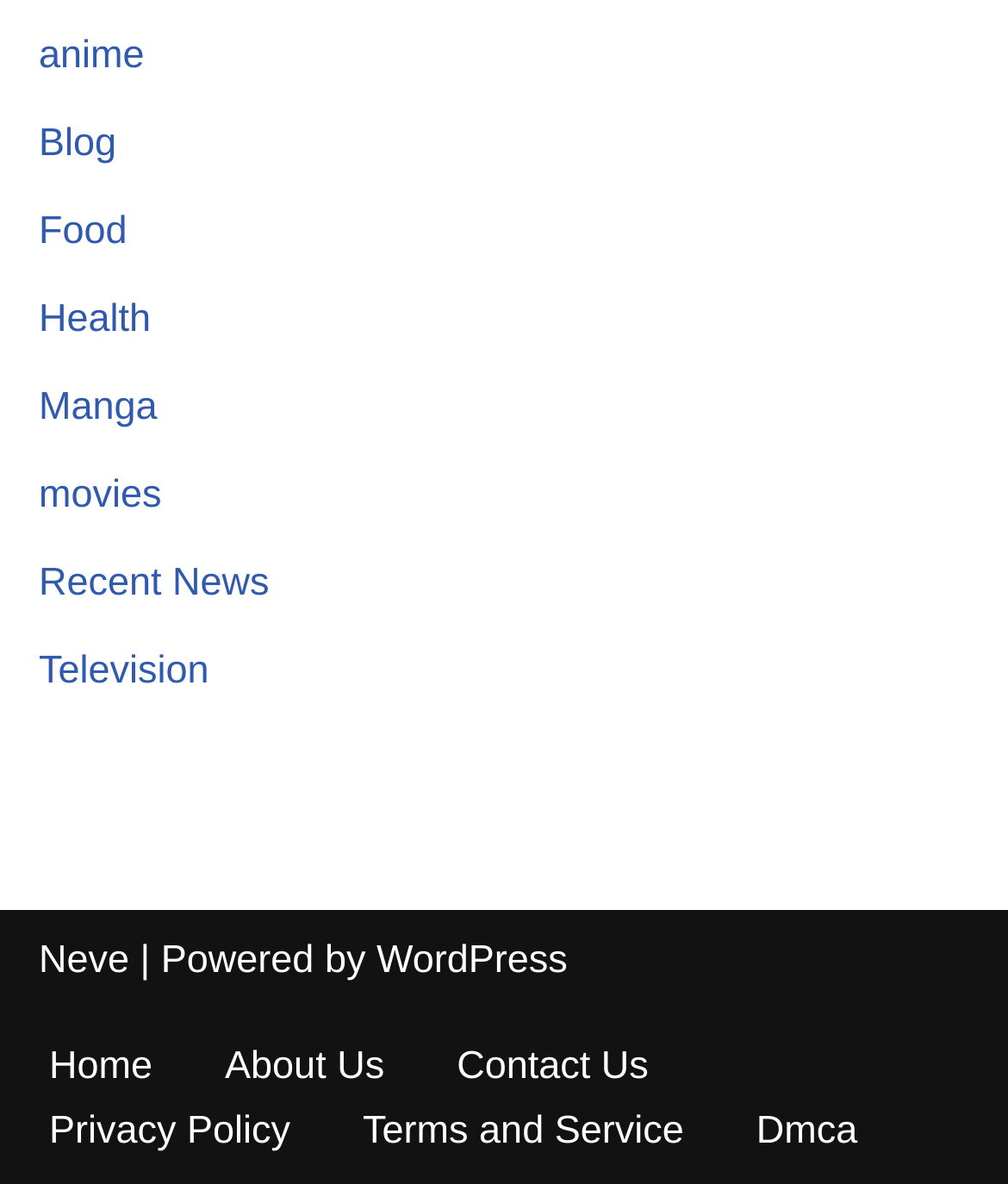Determine the bounding box coordinates of the clickable region to follow the instruction: "click on anime".

[0.038, 0.029, 0.143, 0.066]